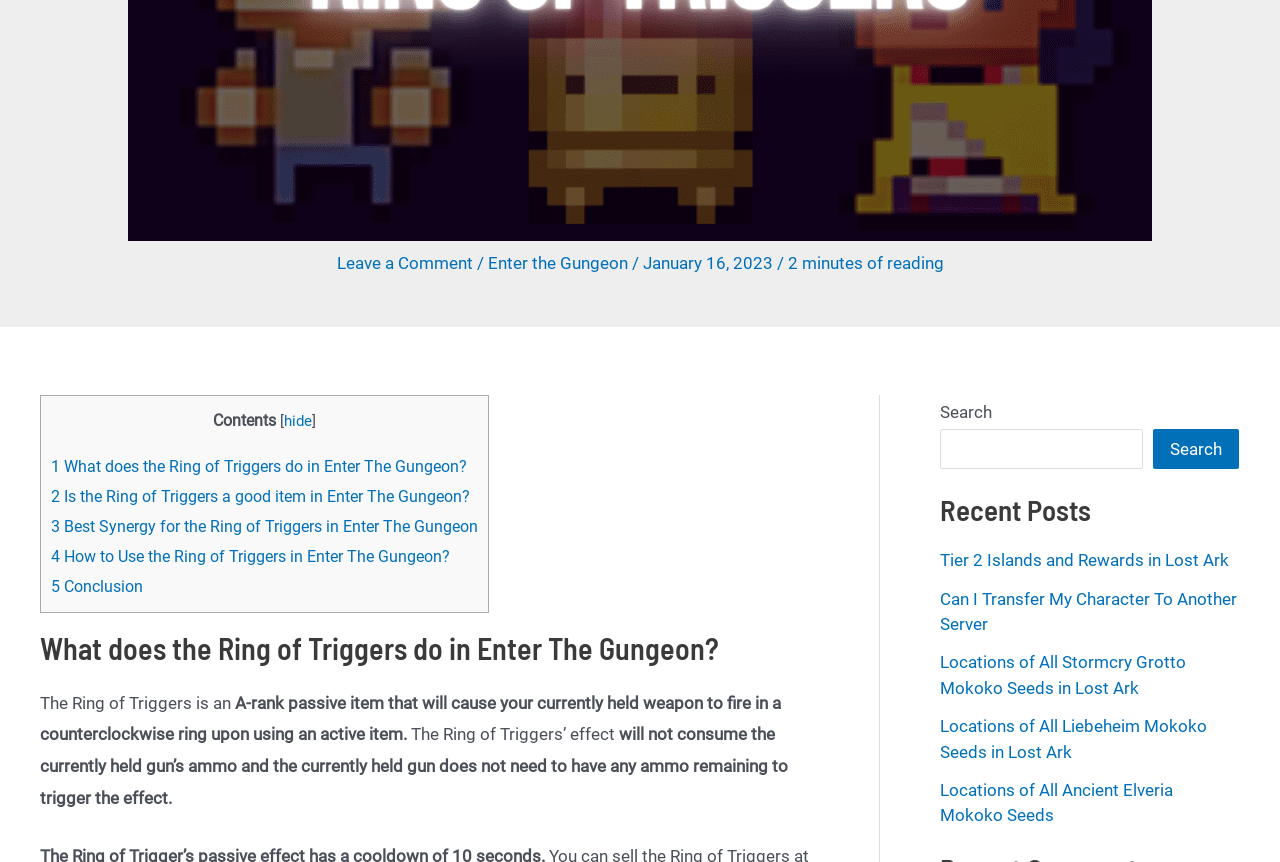Identify the bounding box for the UI element specified in this description: "Enter the Gungeon". The coordinates must be four float numbers between 0 and 1, formatted as [left, top, right, bottom].

[0.381, 0.294, 0.49, 0.317]